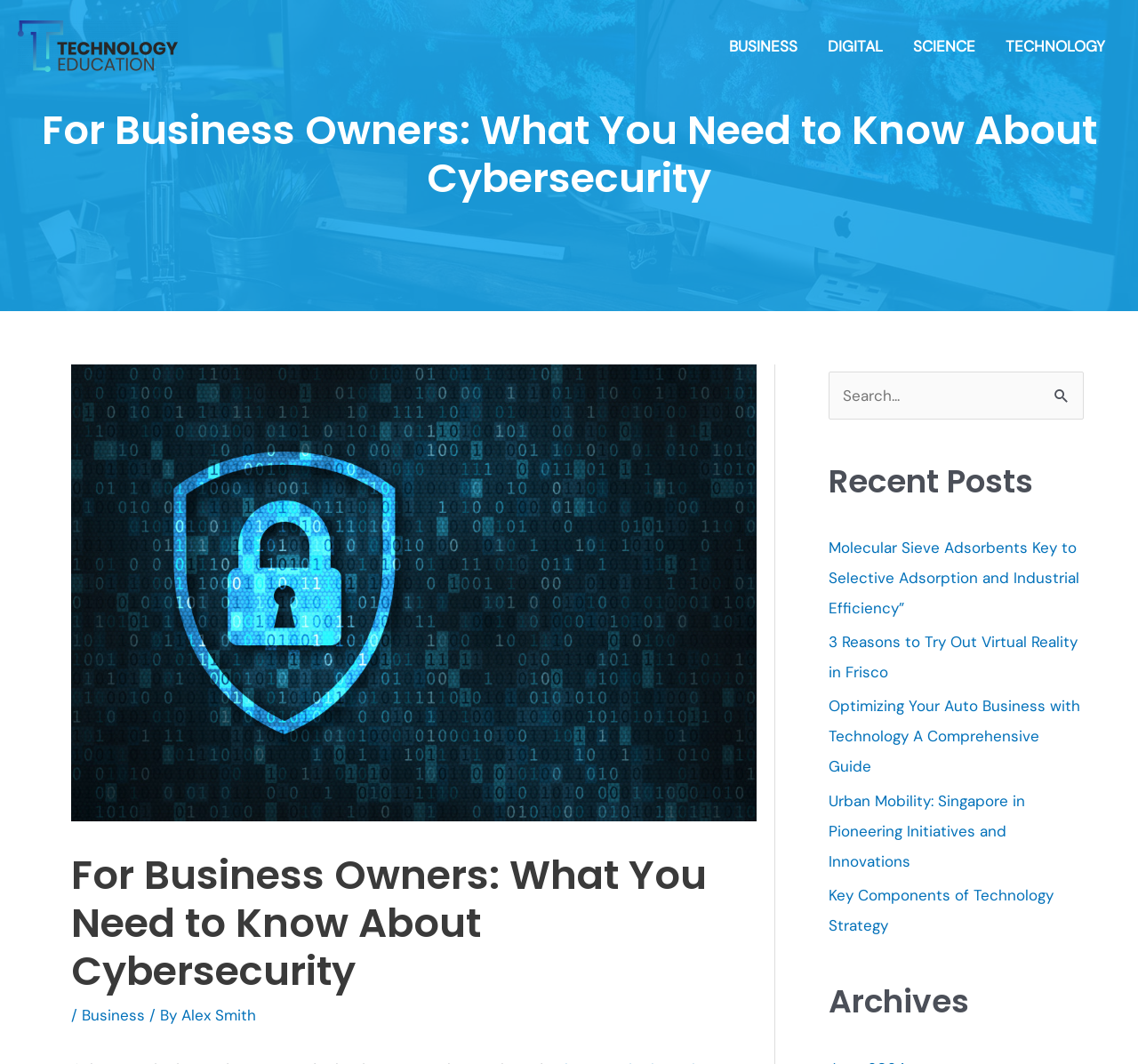Extract the main headline from the webpage and generate its text.

For Business Owners: What You Need to Know About Cybersecurity